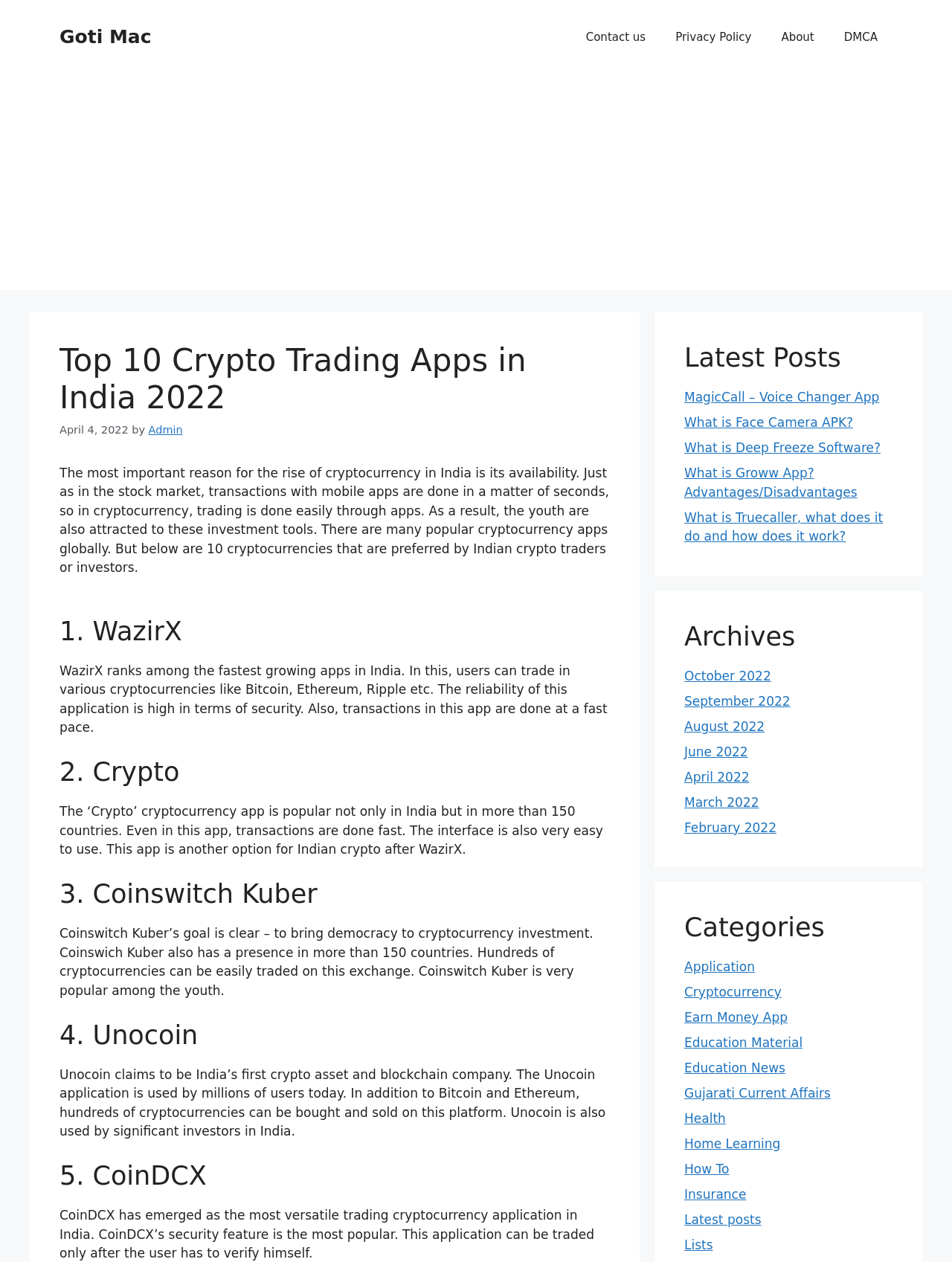How many cryptocurrency apps are listed on the webpage?
Kindly offer a comprehensive and detailed response to the question.

The webpage lists 10 cryptocurrency apps, which are WazirX, Crypto, Coinswitch Kuber, Unocoin, CoinDCX, and others, with a brief description of each app.